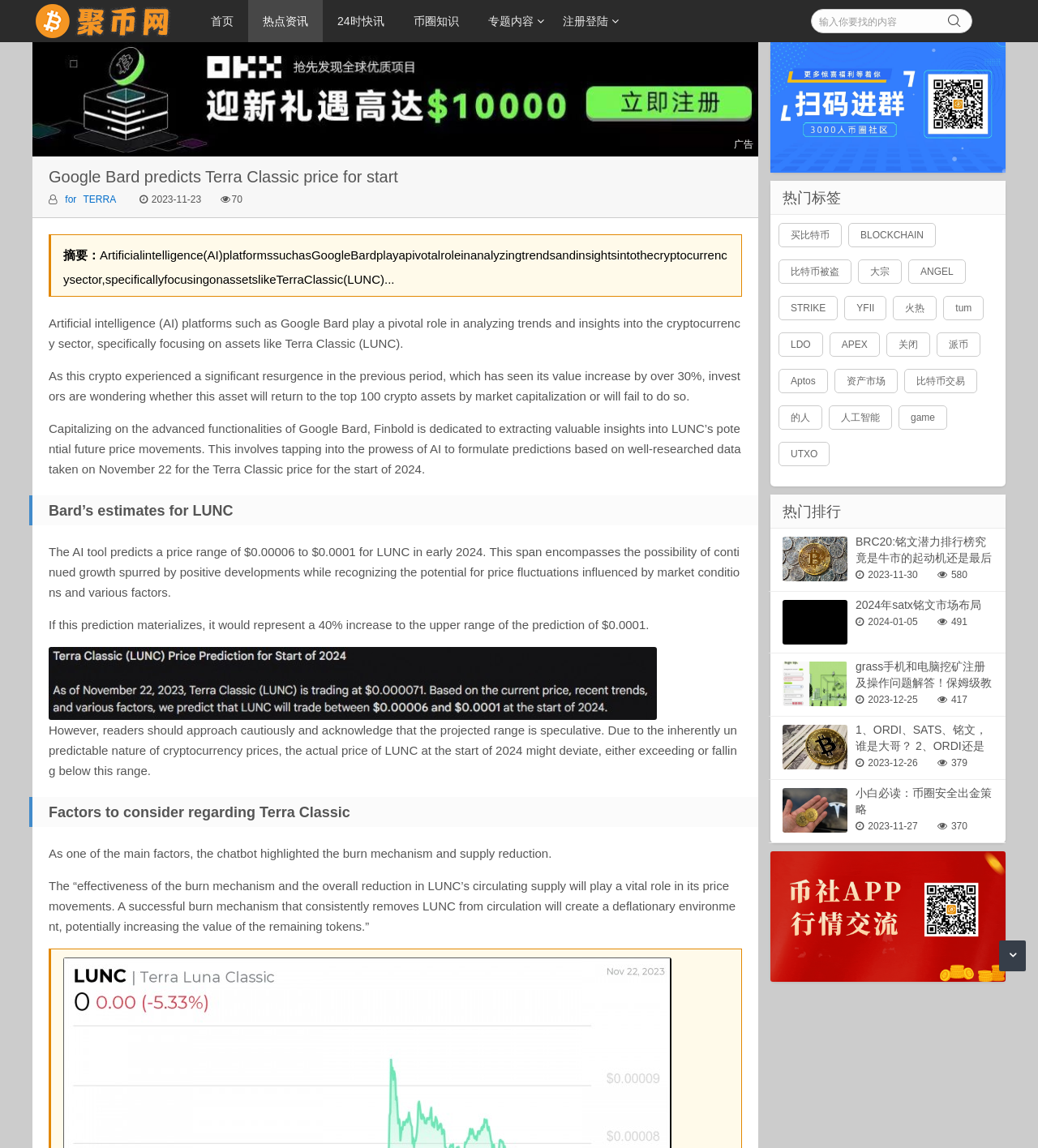Identify the bounding box for the element characterized by the following description: "首页".

[0.189, 0.0, 0.239, 0.037]